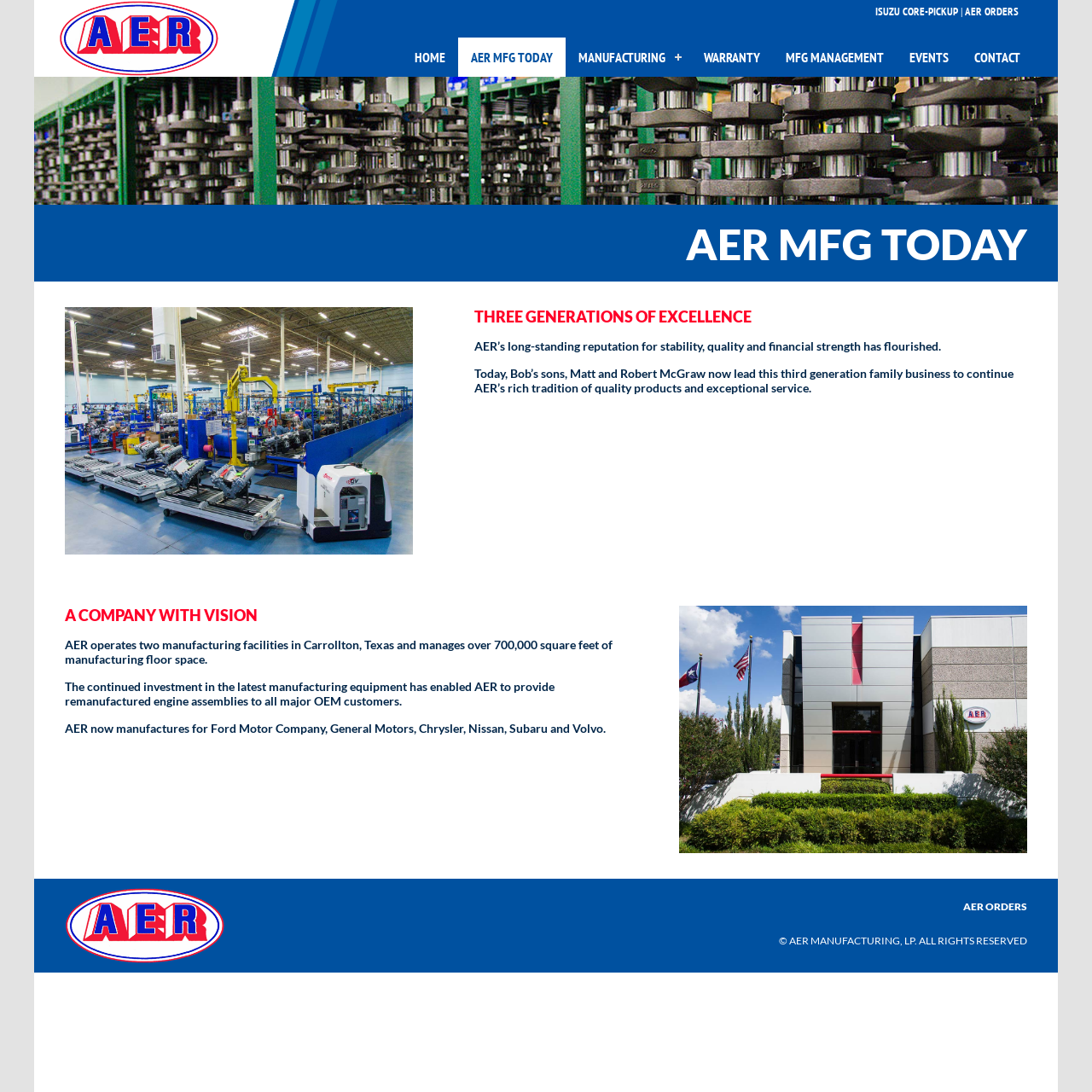Please determine the bounding box coordinates for the element that should be clicked to follow these instructions: "contact AER".

[0.88, 0.034, 0.946, 0.07]